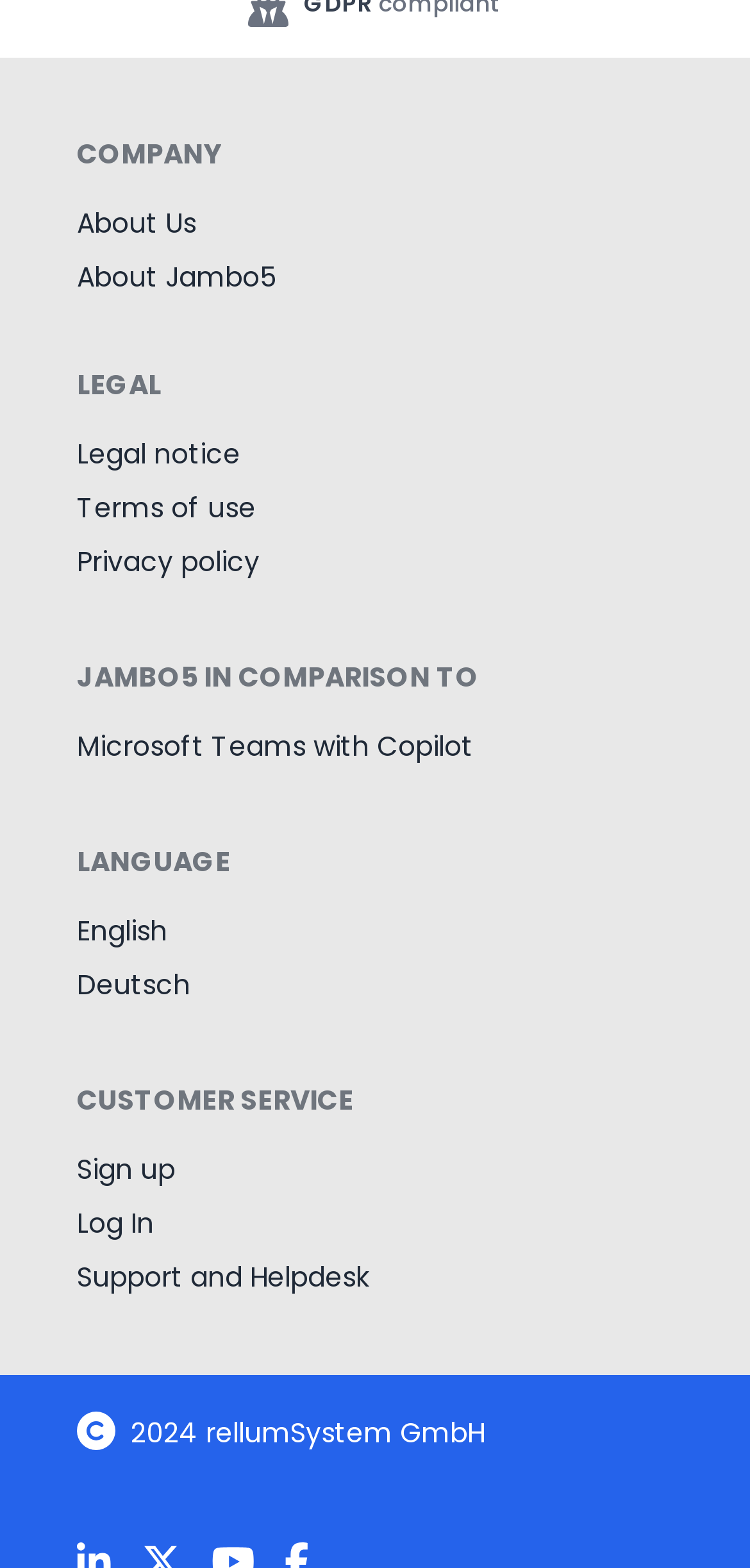Pinpoint the bounding box coordinates for the area that should be clicked to perform the following instruction: "Sign up".

[0.103, 0.733, 0.233, 0.758]